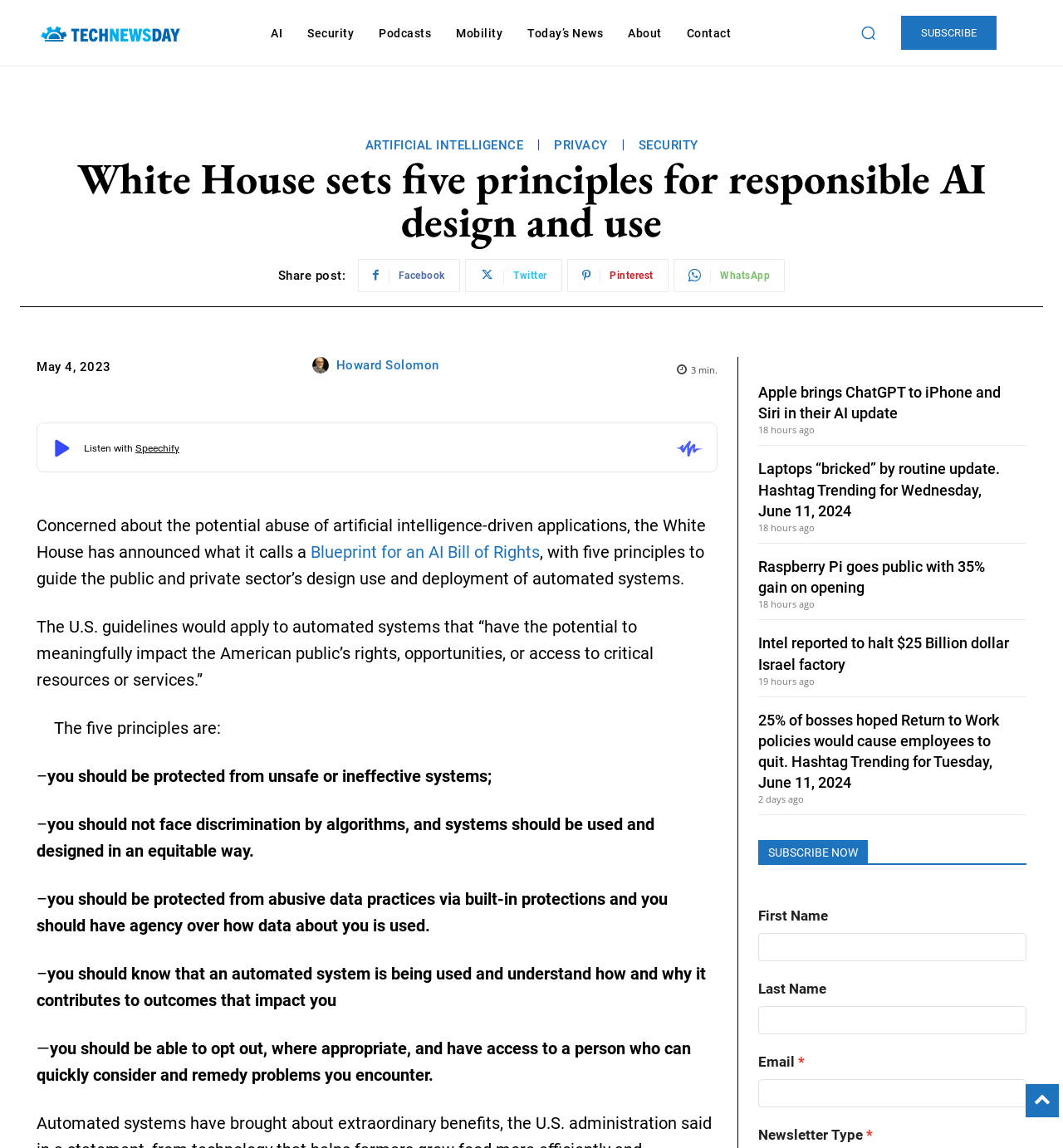Please identify the bounding box coordinates of the element's region that should be clicked to execute the following instruction: "Share the post on Facebook". The bounding box coordinates must be four float numbers between 0 and 1, i.e., [left, top, right, bottom].

[0.337, 0.226, 0.433, 0.255]